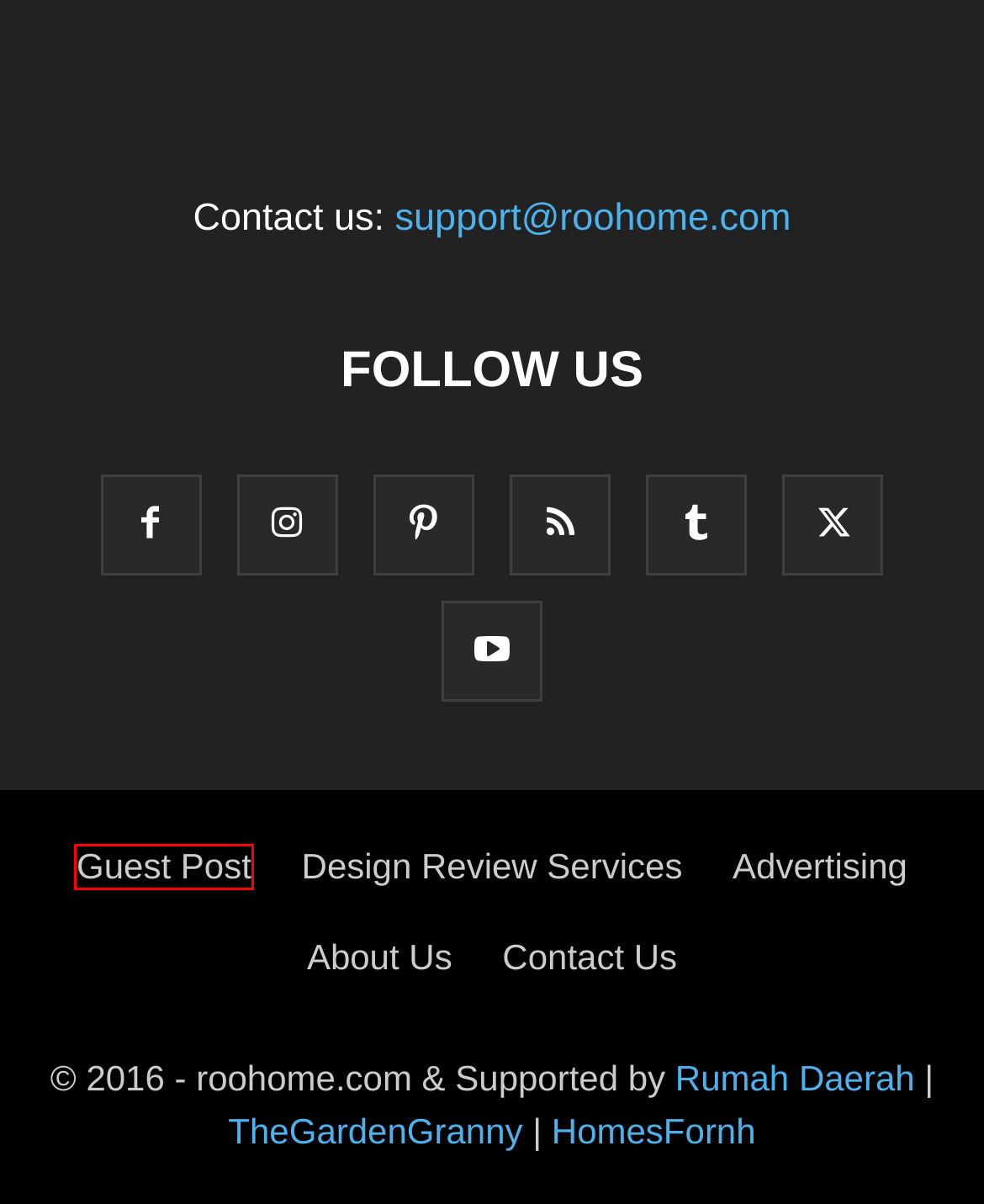You are given a screenshot of a webpage with a red rectangle bounding box. Choose the best webpage description that matches the new webpage after clicking the element in the bounding box. Here are the candidates:
A. Homepage - TheGardenGranny
B. HomesFornh | Easy Home Improvements Ideas for You
C. Contact Us - Home Design & Improvement
D. About Us - Home Design & Improvement
E. Guest Post - Home Design & Improvement
F. Design Review Services - Home Design & Improvement
G. RumahDaerah - #1 Marketplace Properti Se-Indonesia
H. Advertising - Home Design & Improvement

E